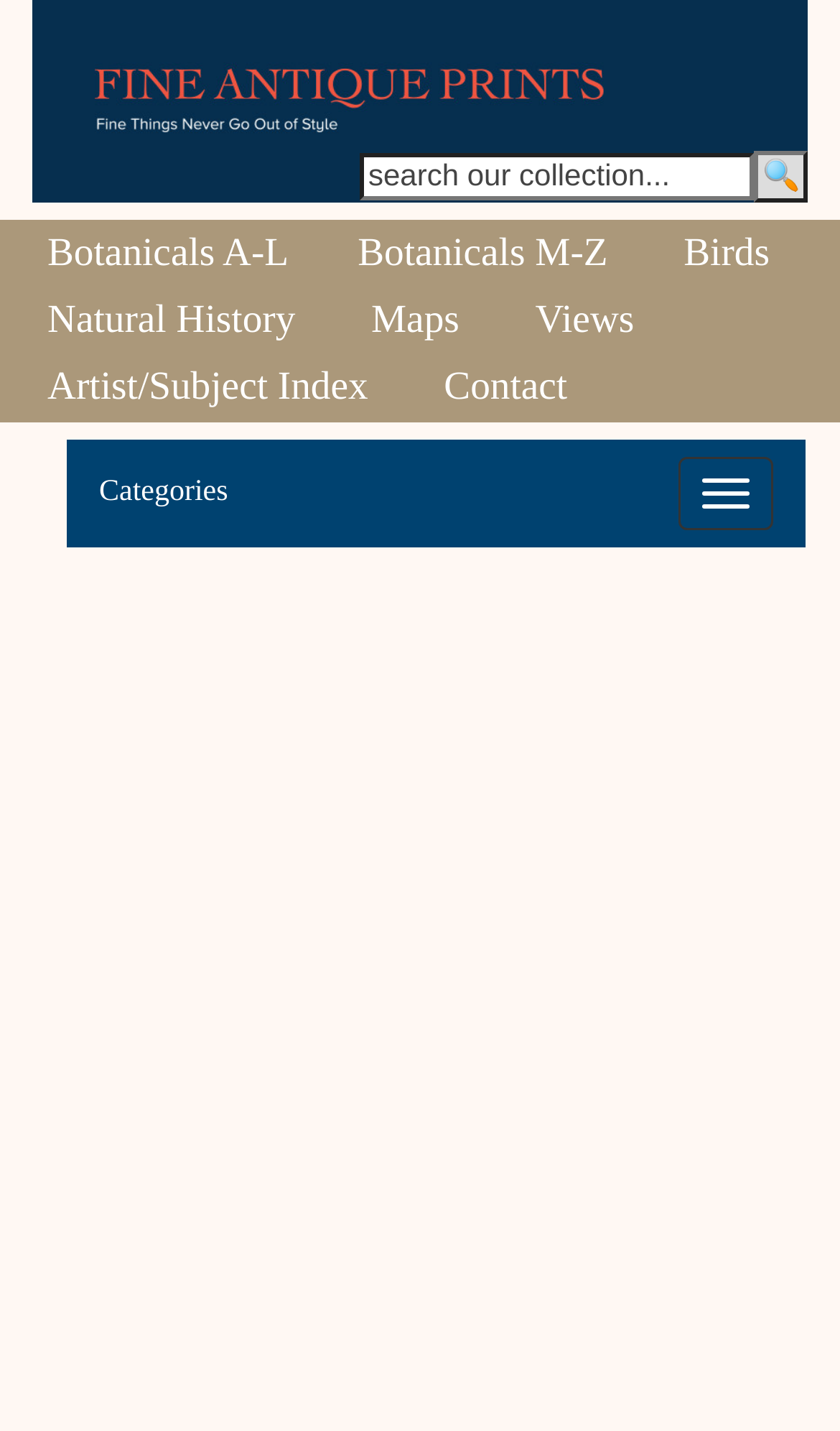Please identify the bounding box coordinates of the region to click in order to complete the task: "click the search button". The coordinates must be four float numbers between 0 and 1, specified as [left, top, right, bottom].

[0.897, 0.106, 0.962, 0.141]